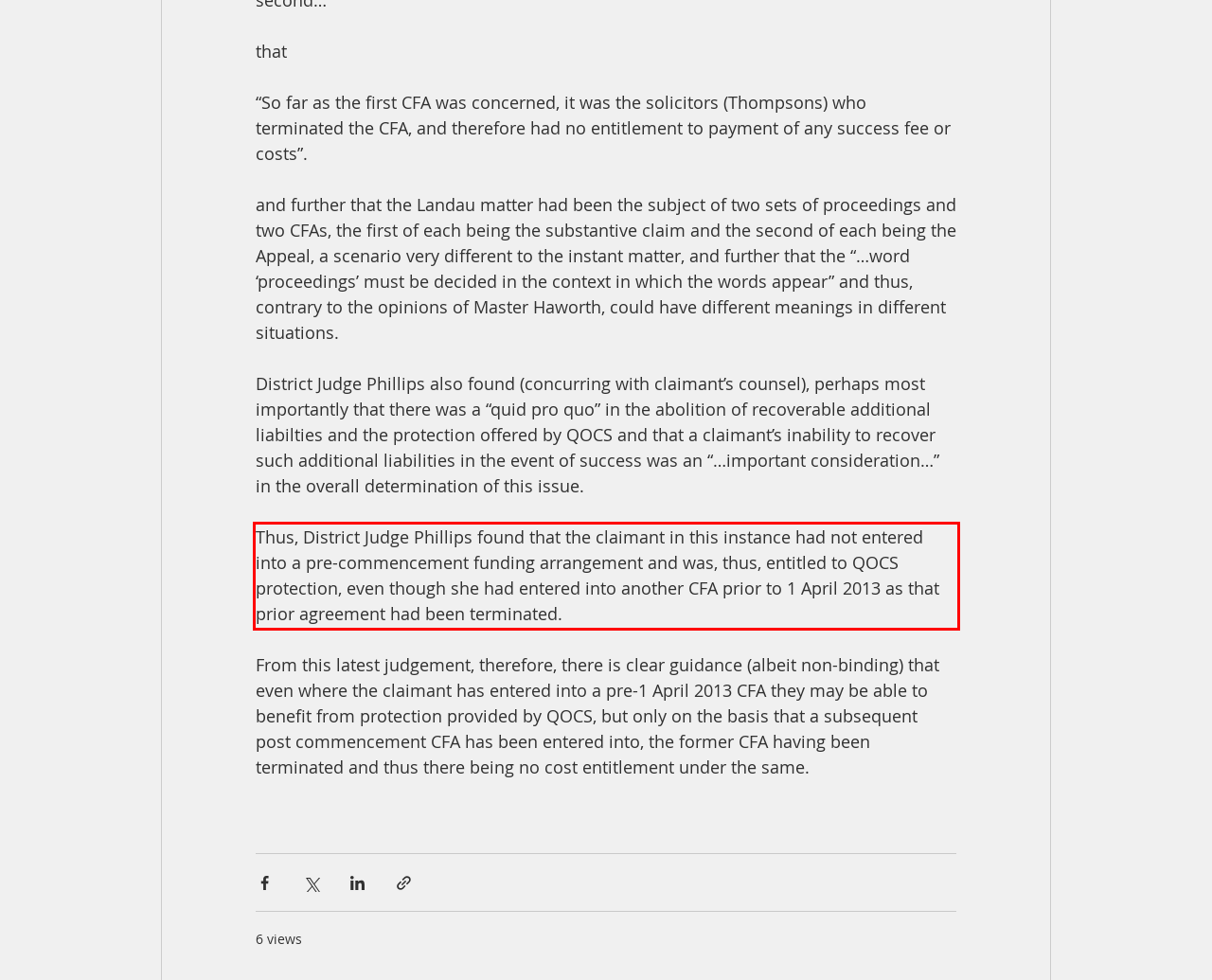You are provided with a screenshot of a webpage that includes a UI element enclosed in a red rectangle. Extract the text content inside this red rectangle.

Thus, District Judge Phillips found that the claimant in this instance had not entered into a pre-commencement funding arrangement and was, thus, entitled to QOCS protection, even though she had entered into another CFA prior to 1 April 2013 as that prior agreement had been terminated.